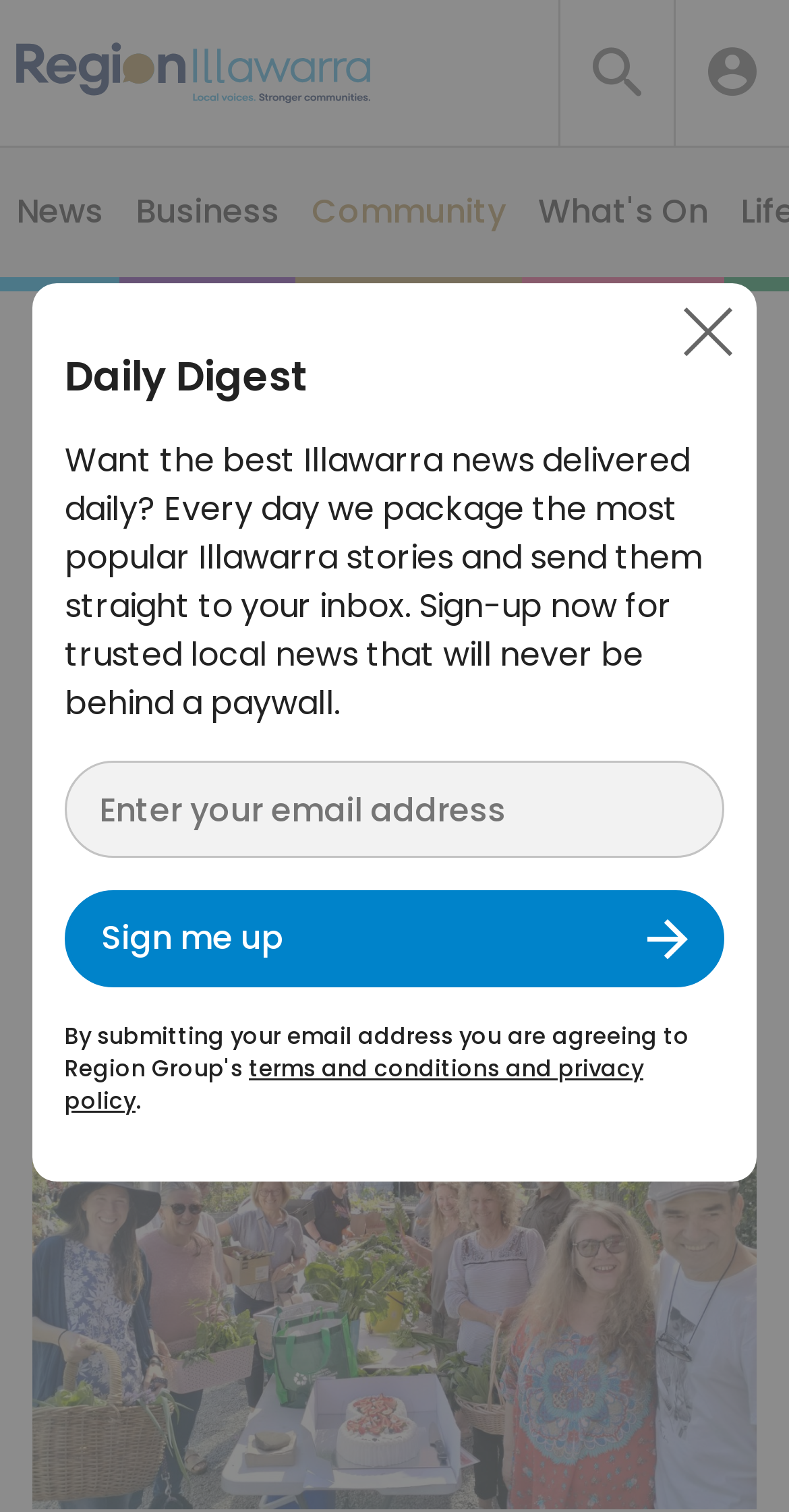Can you determine the bounding box coordinates of the area that needs to be clicked to fulfill the following instruction: "View the image"?

[0.041, 0.673, 0.959, 0.998]